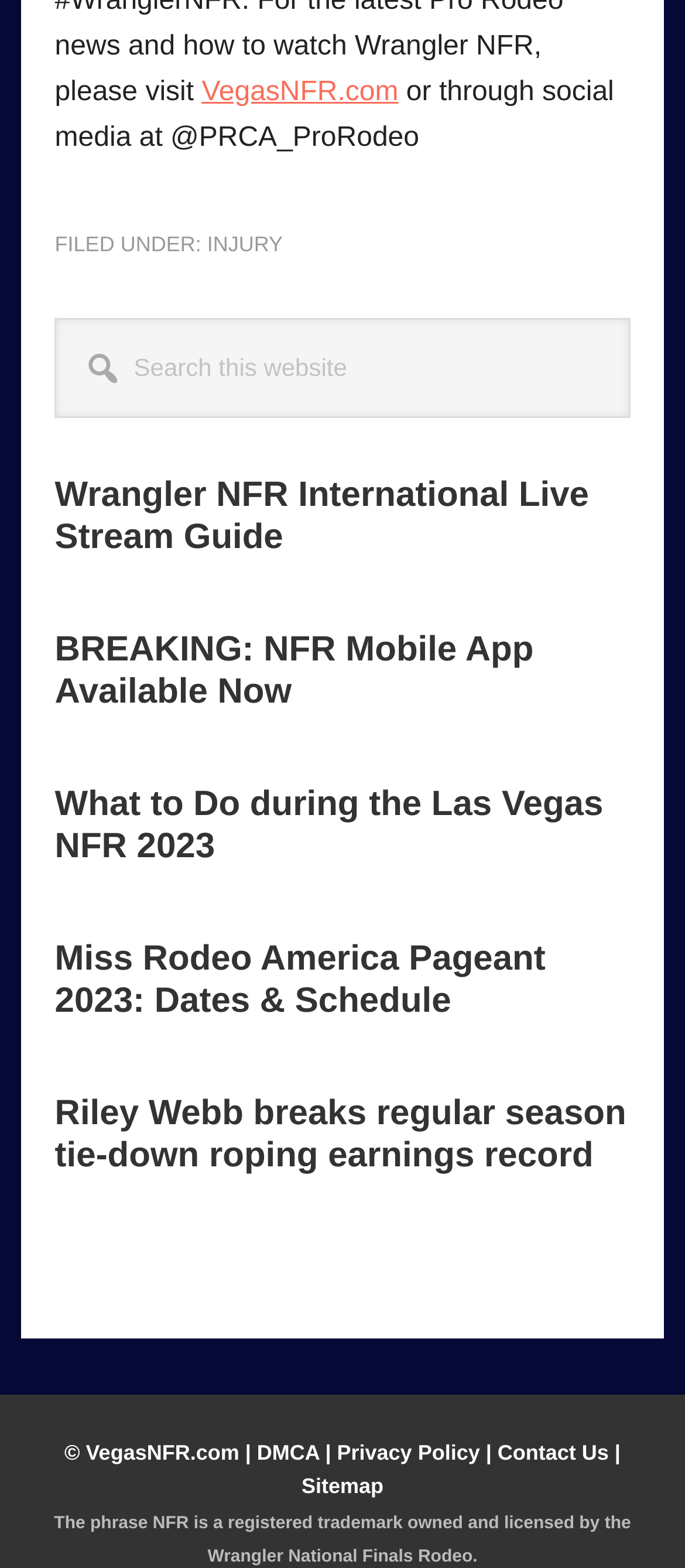How many articles are in the primary sidebar?
Look at the image and respond with a single word or a short phrase.

5